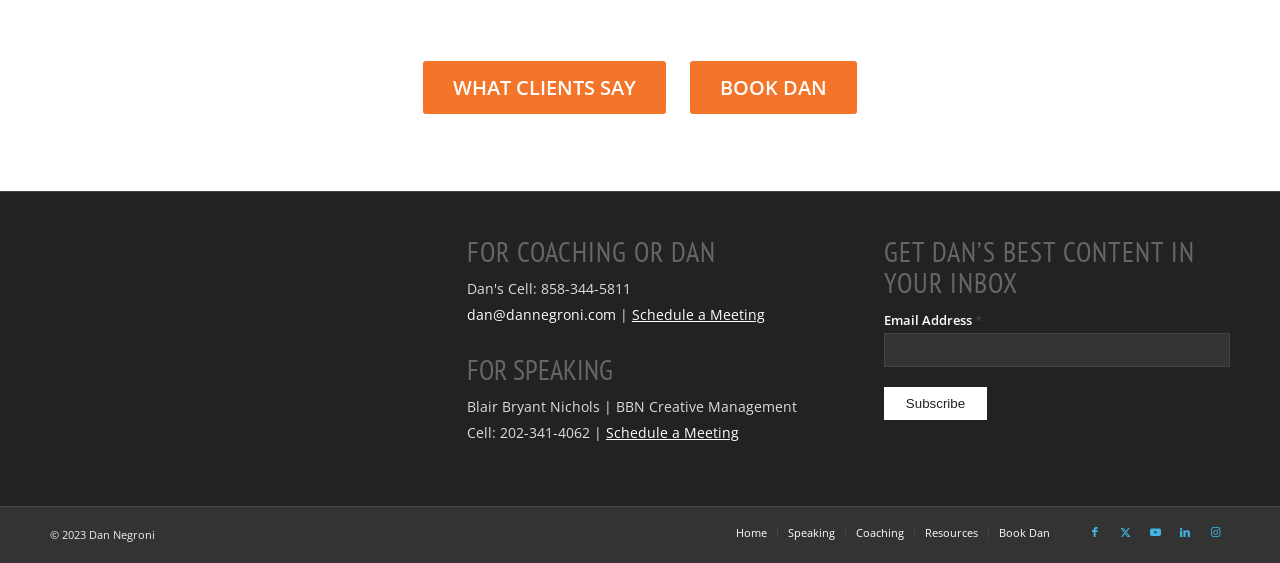Using the details in the image, give a detailed response to the question below:
What is the name of the company that handles Dan's speaking engagements?

The company that handles Dan's speaking engagements is Blair Bryant Nichols | BBN Creative Management. This information is found in the section 'FOR SPEAKING'.